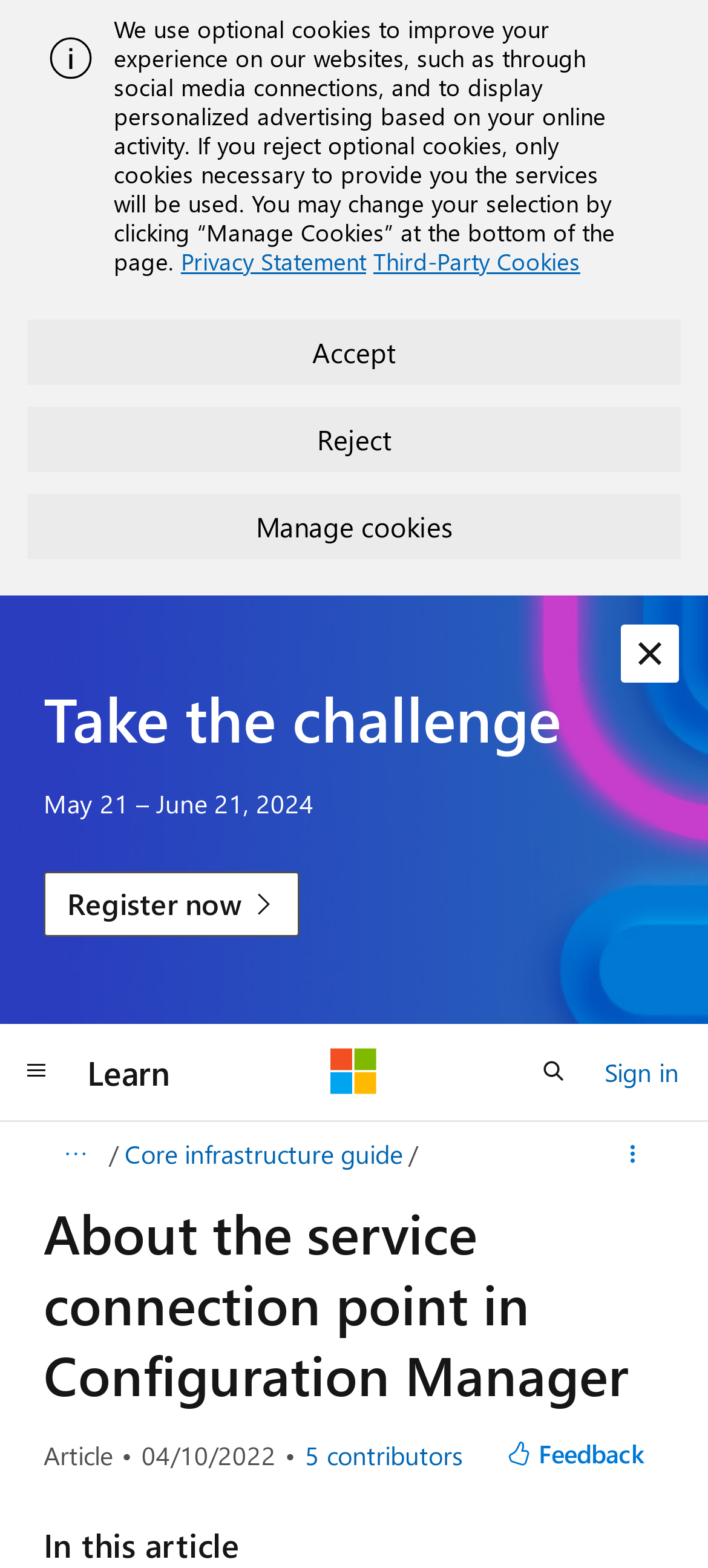Locate the bounding box coordinates of the clickable region necessary to complete the following instruction: "Give feedback". Provide the coordinates in the format of four float numbers between 0 and 1, i.e., [left, top, right, bottom].

[0.688, 0.909, 0.938, 0.945]